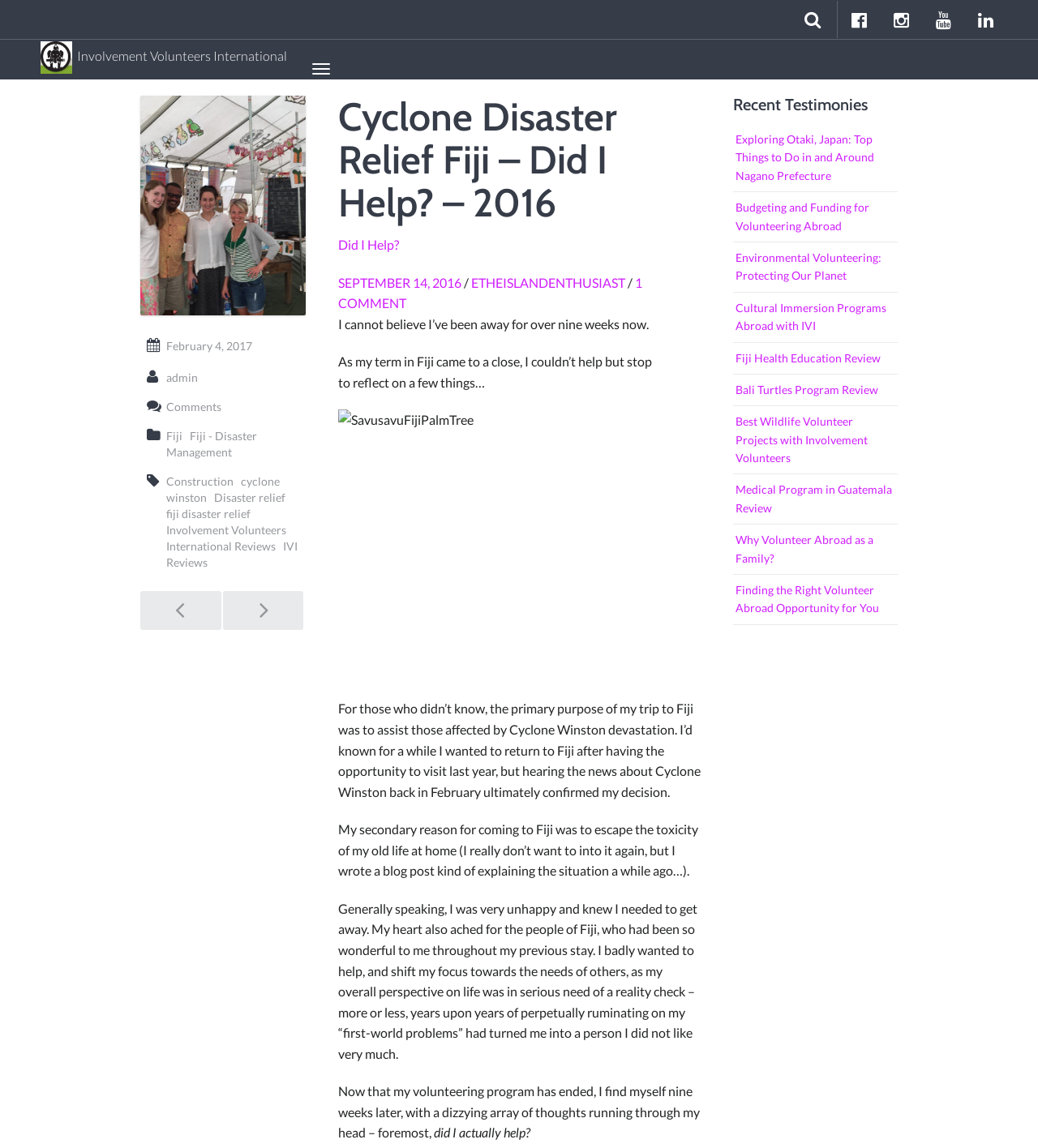Find the bounding box coordinates of the element's region that should be clicked in order to follow the given instruction: "View the 'Fiji cyclone rebuilding projects' image". The coordinates should consist of four float numbers between 0 and 1, i.e., [left, top, right, bottom].

[0.135, 0.083, 0.294, 0.275]